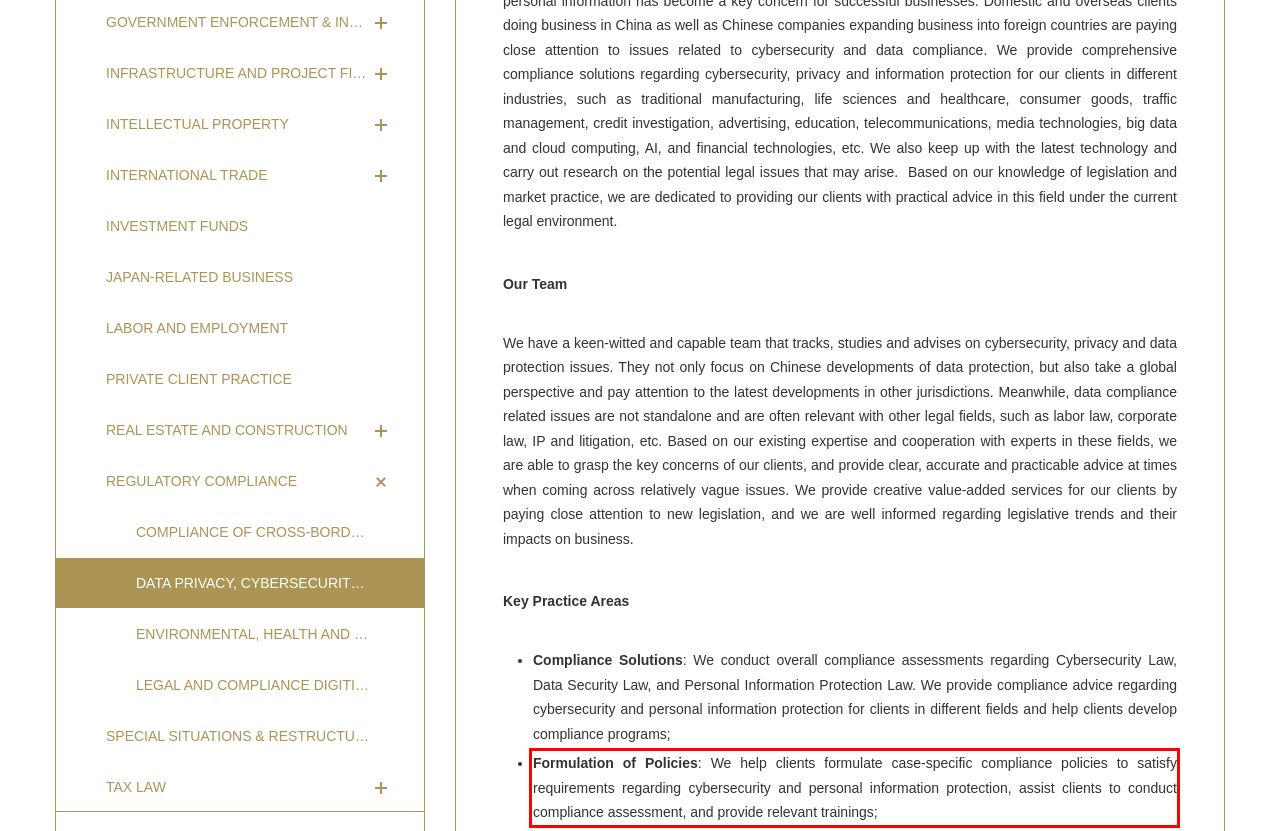View the screenshot of the webpage and identify the UI element surrounded by a red bounding box. Extract the text contained within this red bounding box.

Formulation of Policies: We help clients formulate case-specific compliance policies to satisfy requirements regarding cybersecurity and personal information protection, assist clients to conduct compliance assessment, and provide relevant trainings;